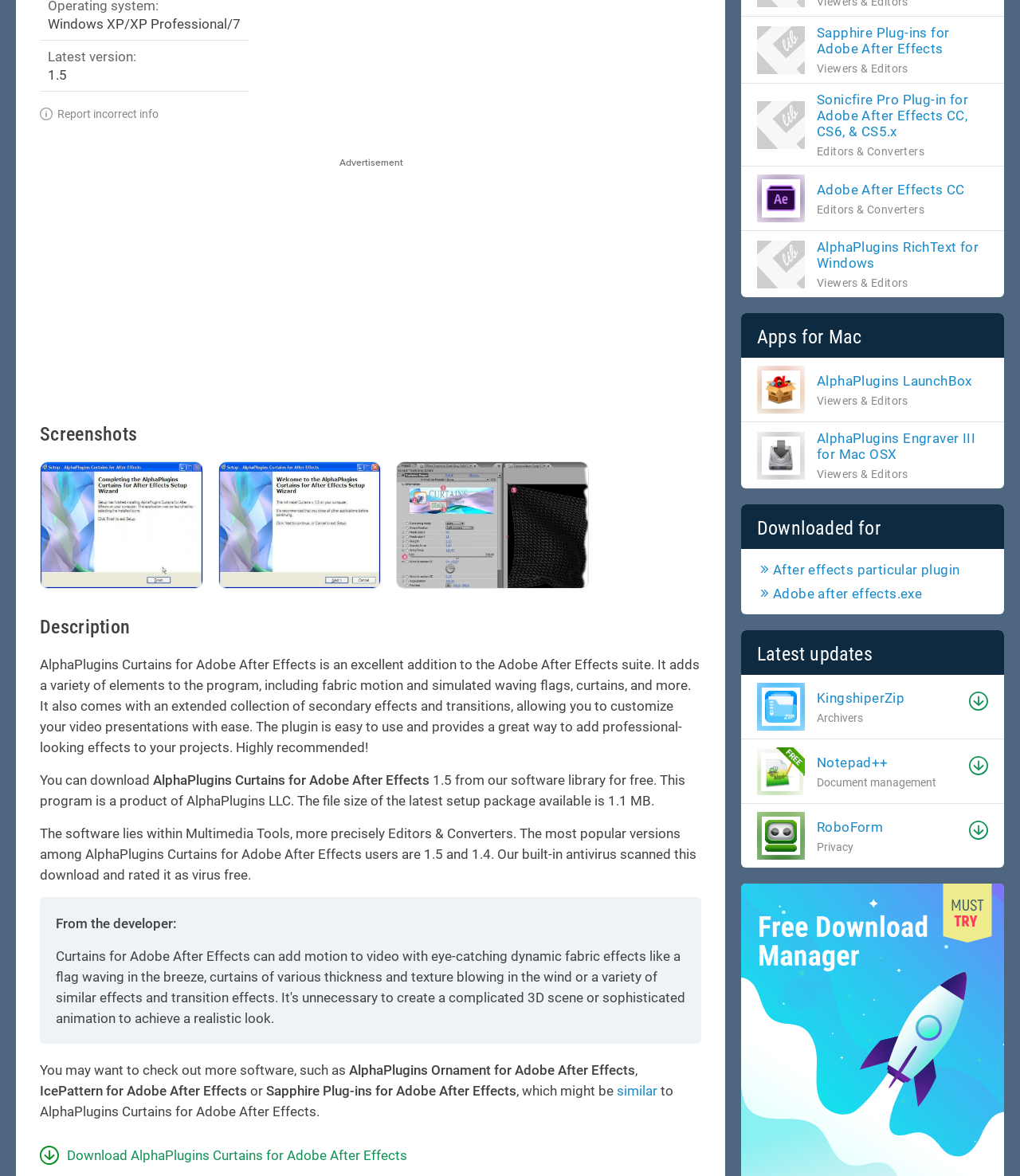Based on the provided description, "AlphaPlugins LaunchBox Viewers & Editors", find the bounding box of the corresponding UI element in the screenshot.

[0.742, 0.311, 0.953, 0.352]